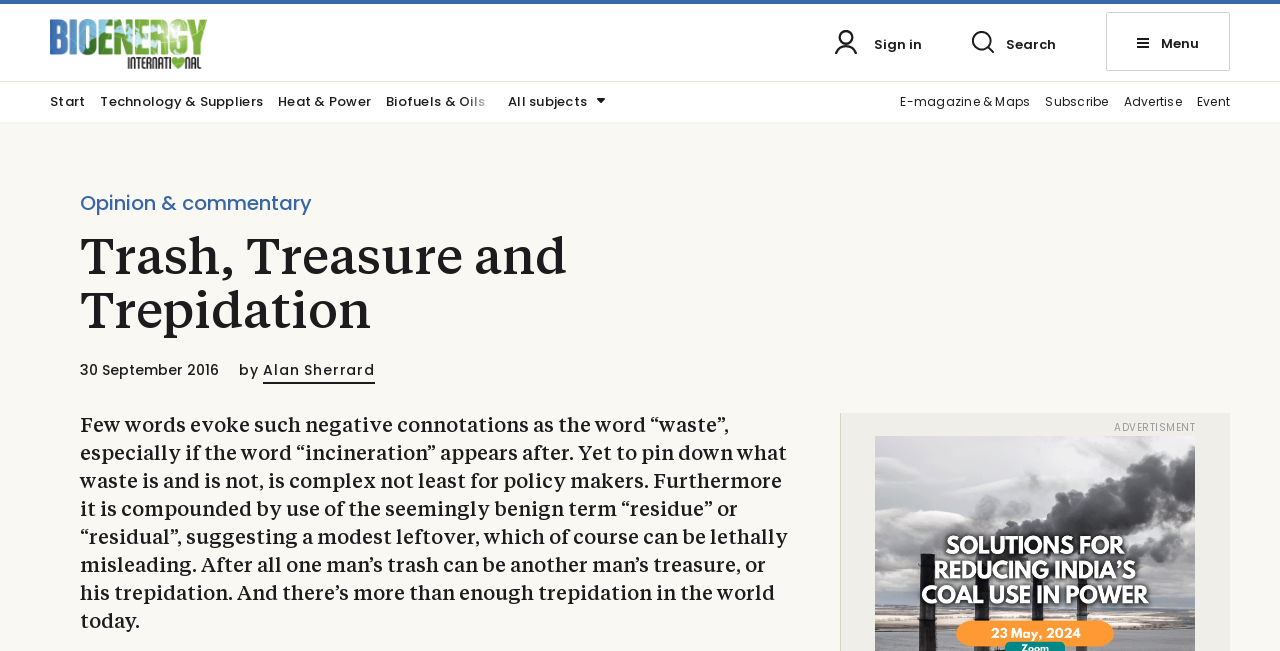Identify the bounding box coordinates for the UI element described as follows: Alan Sherrard. Use the format (top-left x, top-left y, bottom-right x, bottom-right y) and ensure all values are floating point numbers between 0 and 1.

[0.19, 0.556, 0.266, 0.587]